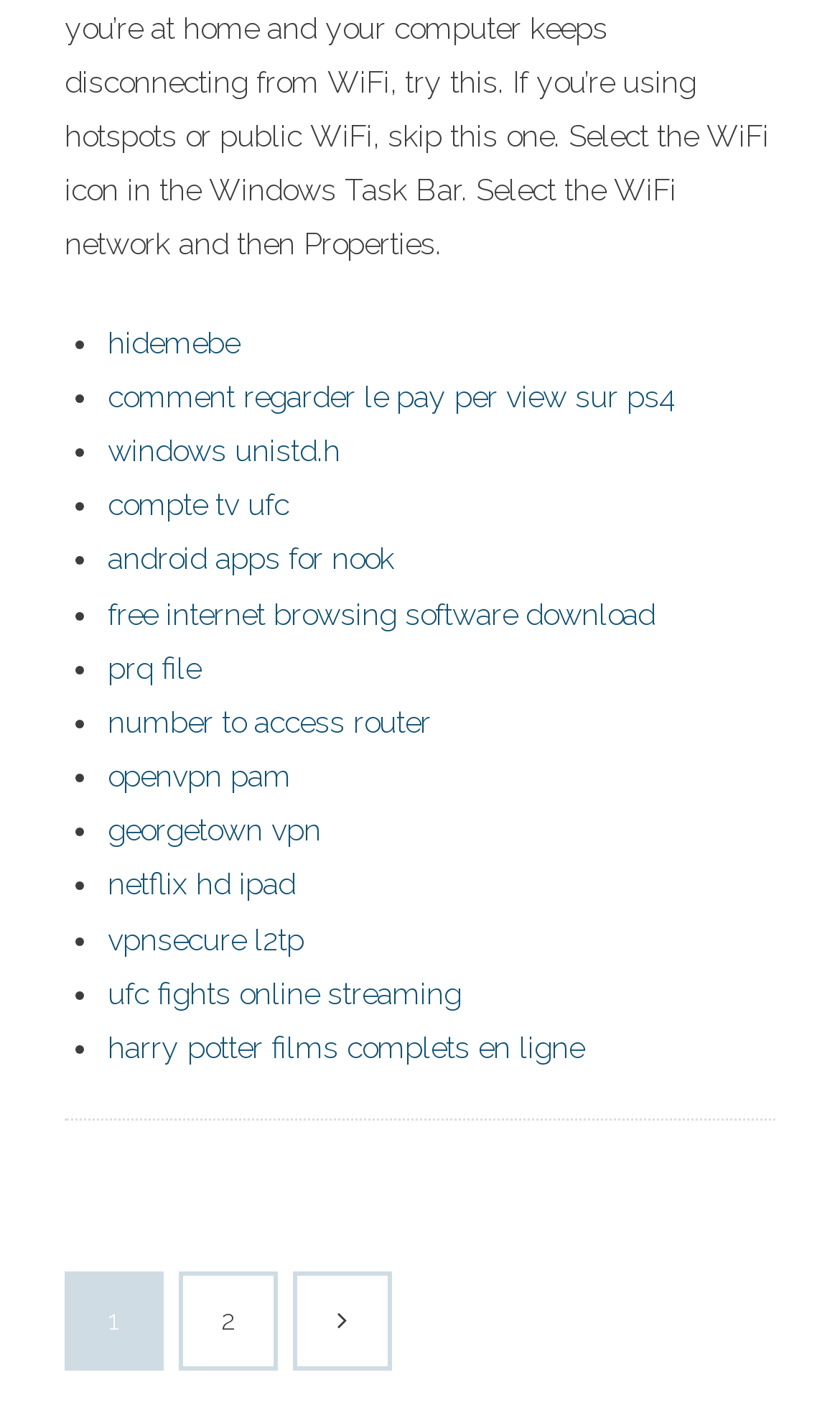Please reply to the following question with a single word or a short phrase:
Are there any icons on this webpage?

Yes